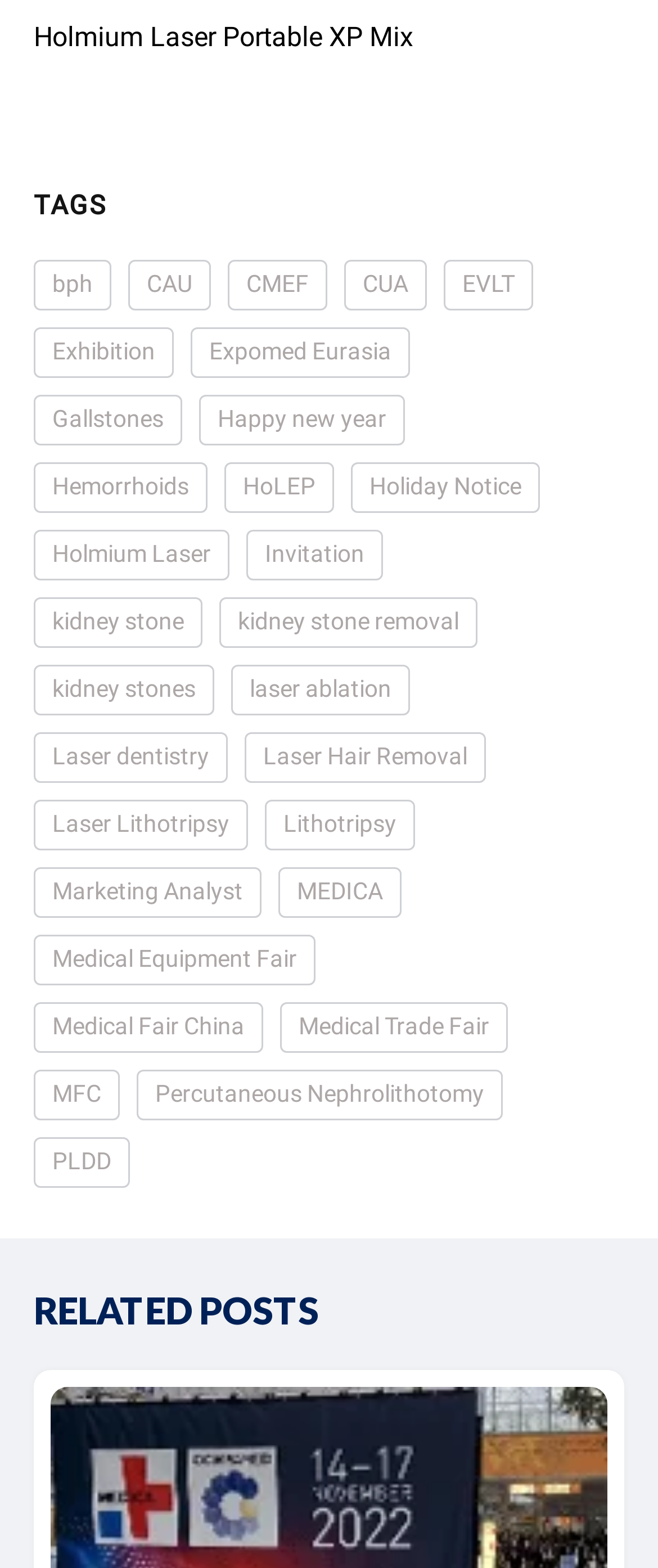How many links are under the 'TAGS' heading?
Please provide a single word or phrase as your answer based on the screenshot.

23